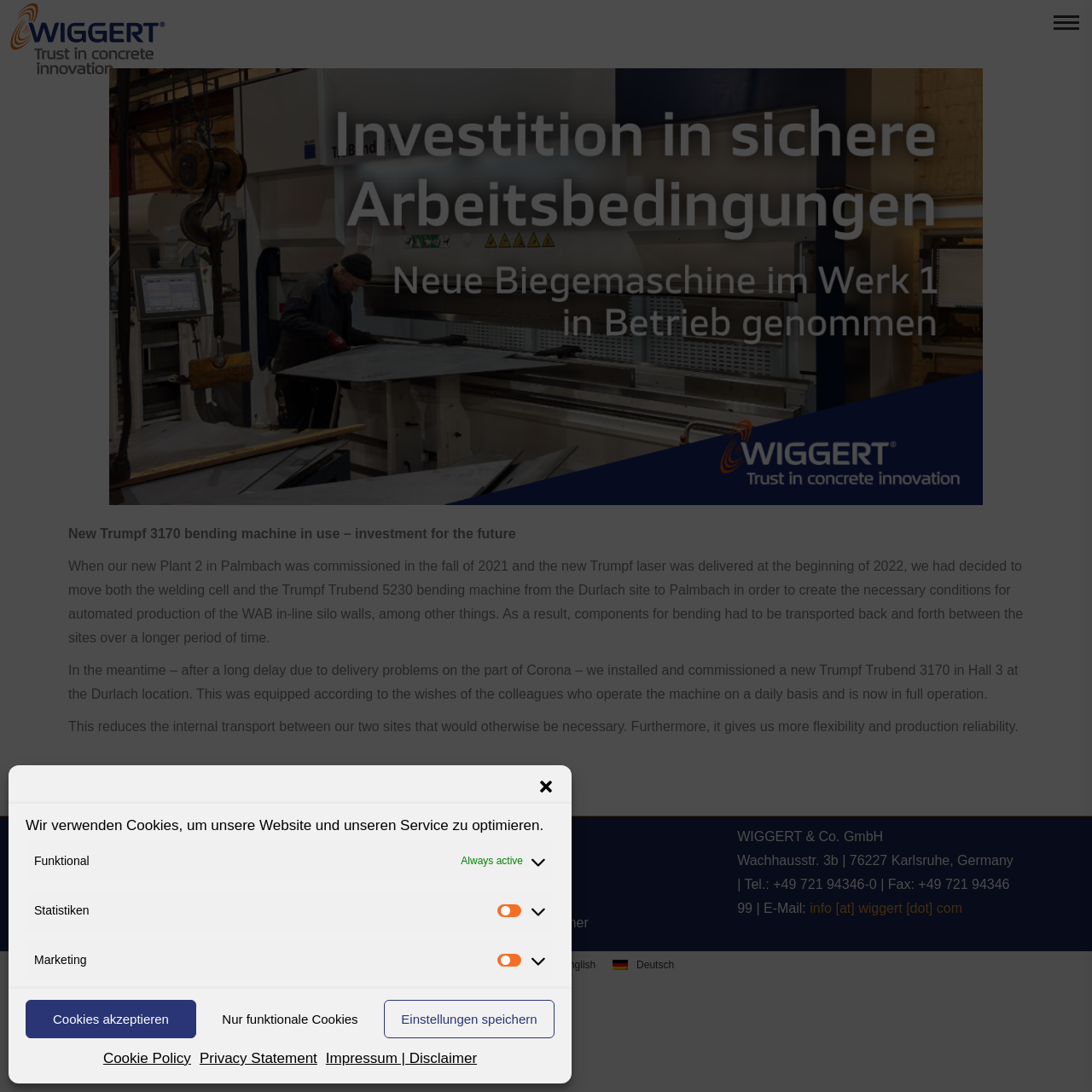Determine the bounding box coordinates for the UI element with the following description: "Impressum | Disclaimer". The coordinates should be four float numbers between 0 and 1, represented as [left, top, right, bottom].

[0.393, 0.827, 0.659, 0.863]